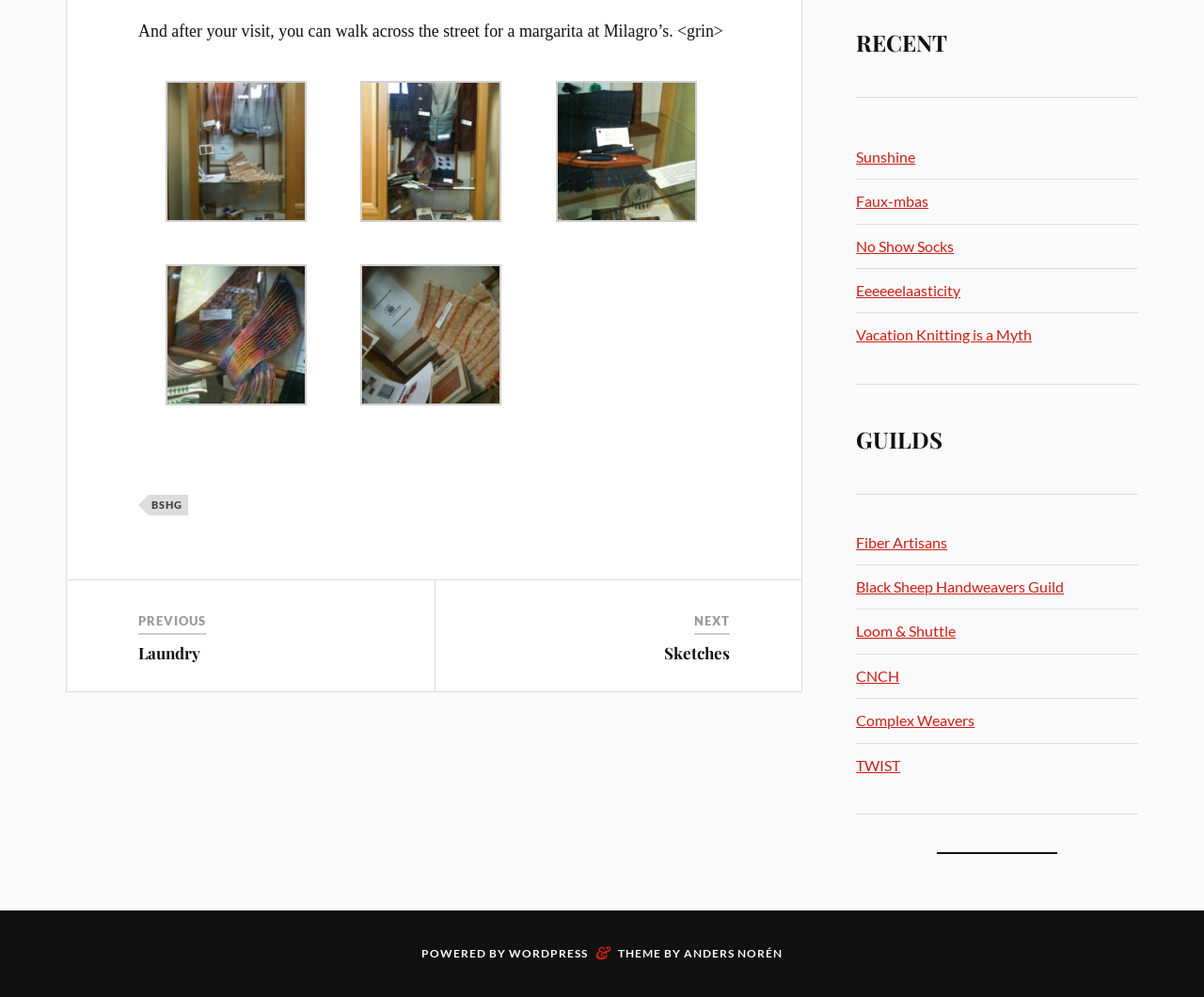Identify the bounding box of the HTML element described as: "Loom & Shuttle".

[0.711, 0.624, 0.794, 0.642]